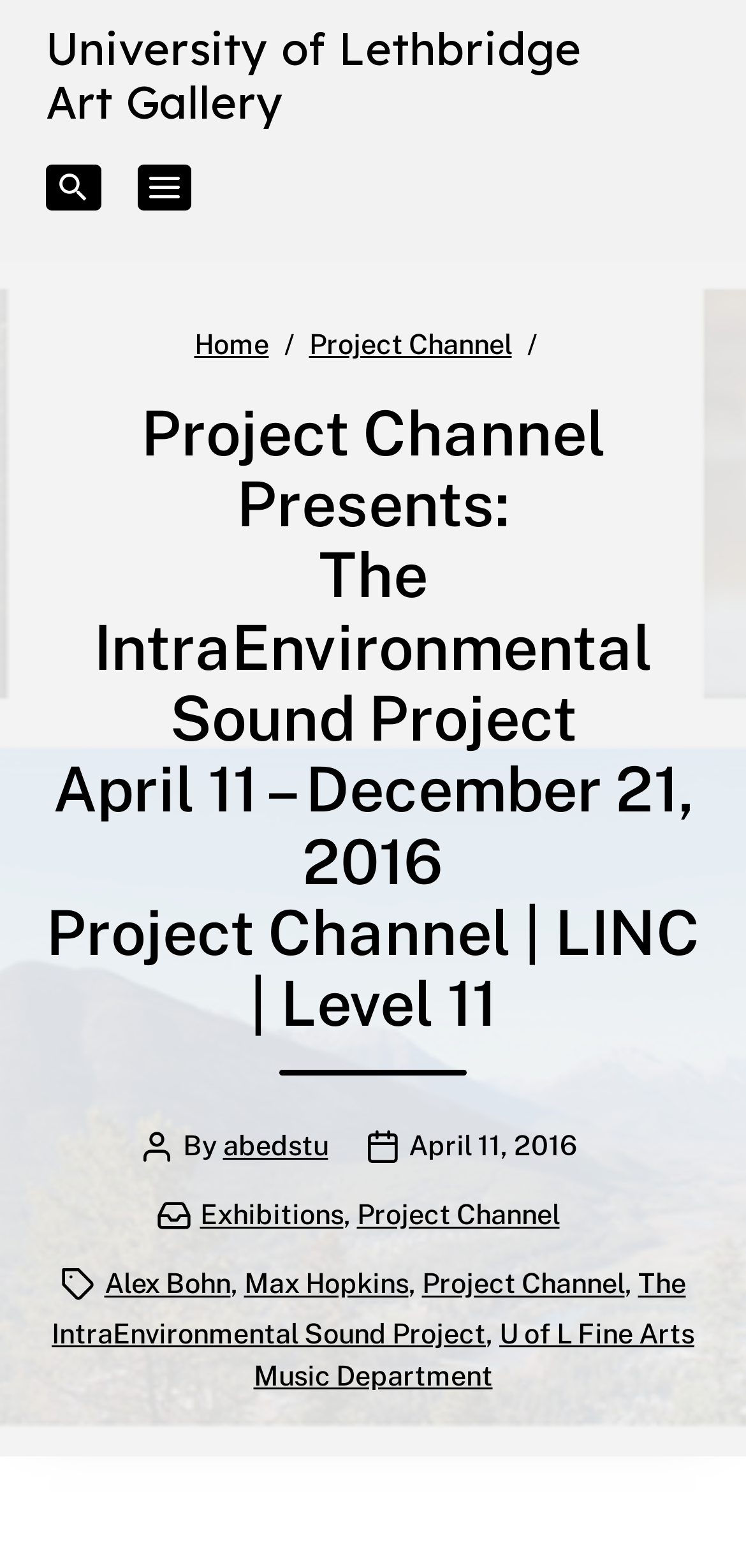Point out the bounding box coordinates of the section to click in order to follow this instruction: "go to University of Lethbridge Art Gallery".

[0.062, 0.015, 0.846, 0.085]